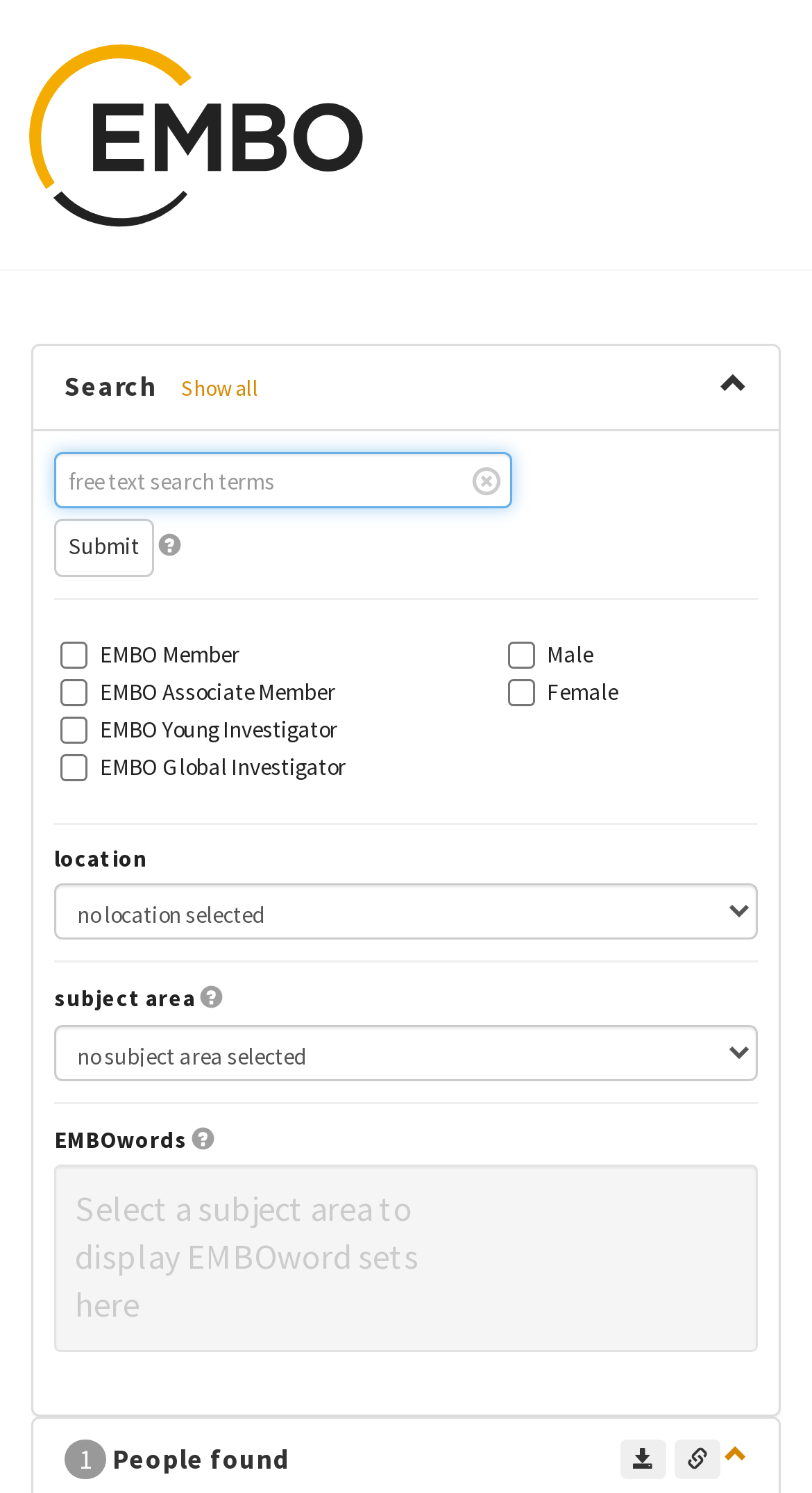With reference to the image, please provide a detailed answer to the following question: What is the logo displayed on the top left?

The logo displayed on the top left of the webpage is the EMBO logo, which is an image element with a bounding box of [0.023, 0.022, 0.459, 0.158].